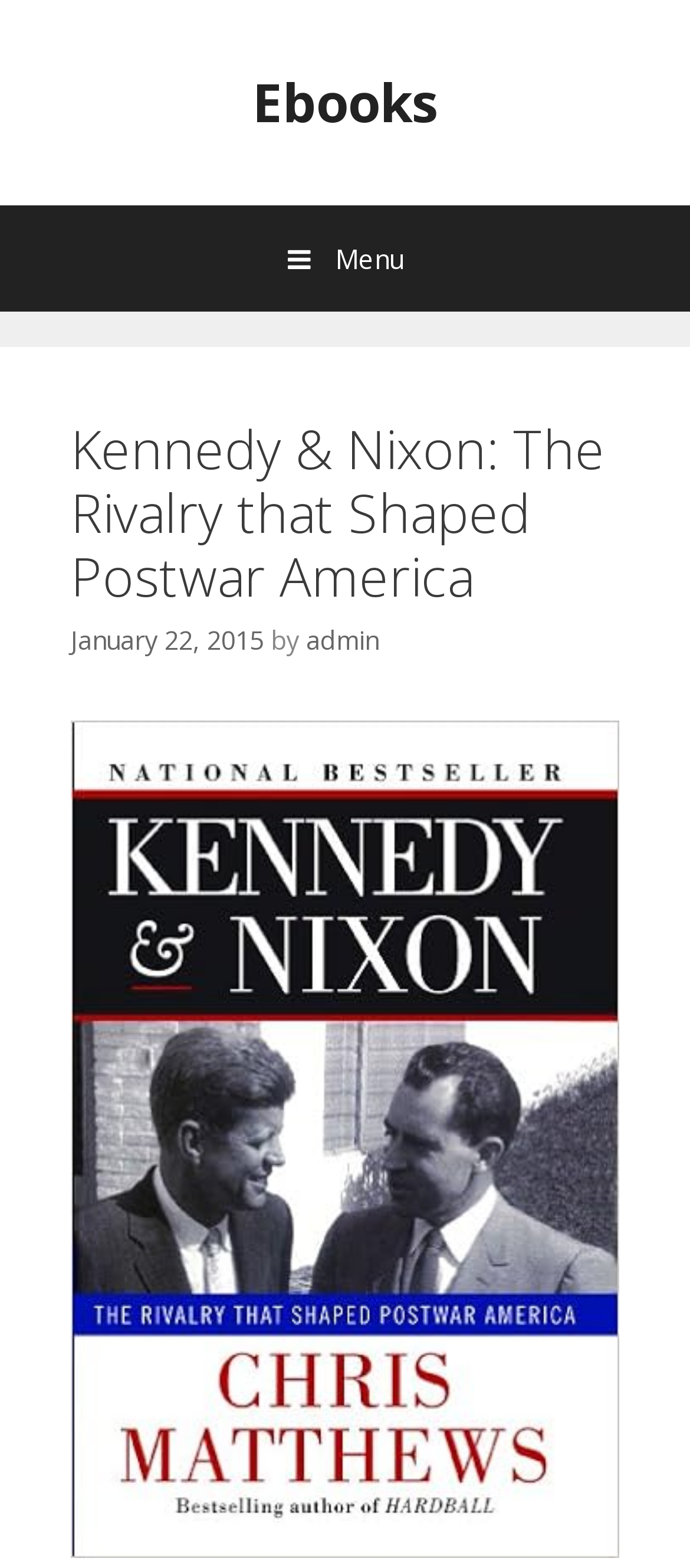Please answer the following question using a single word or phrase: 
Who is the author of the book?

admin